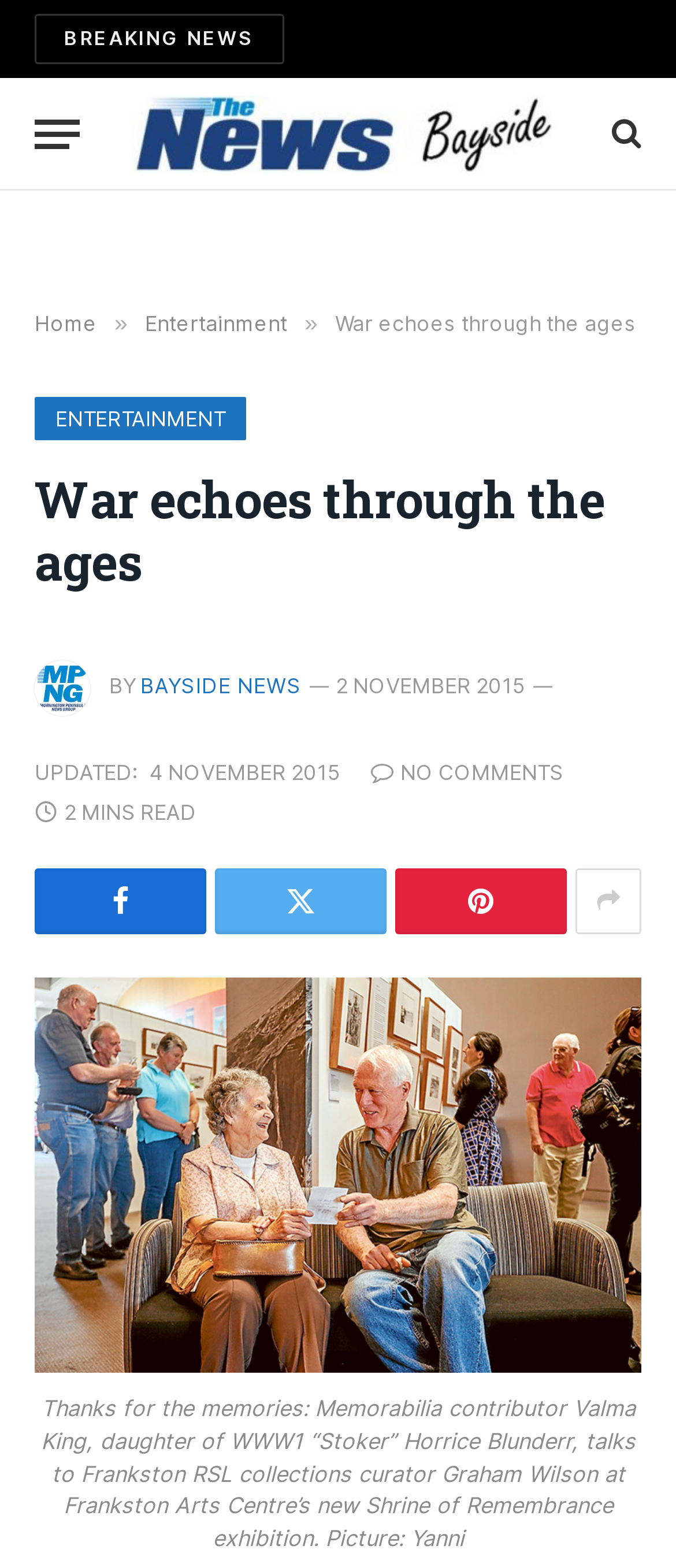Determine the bounding box coordinates for the clickable element required to fulfill the instruction: "Open the Menu". Provide the coordinates as four float numbers between 0 and 1, i.e., [left, top, right, bottom].

[0.051, 0.061, 0.118, 0.111]